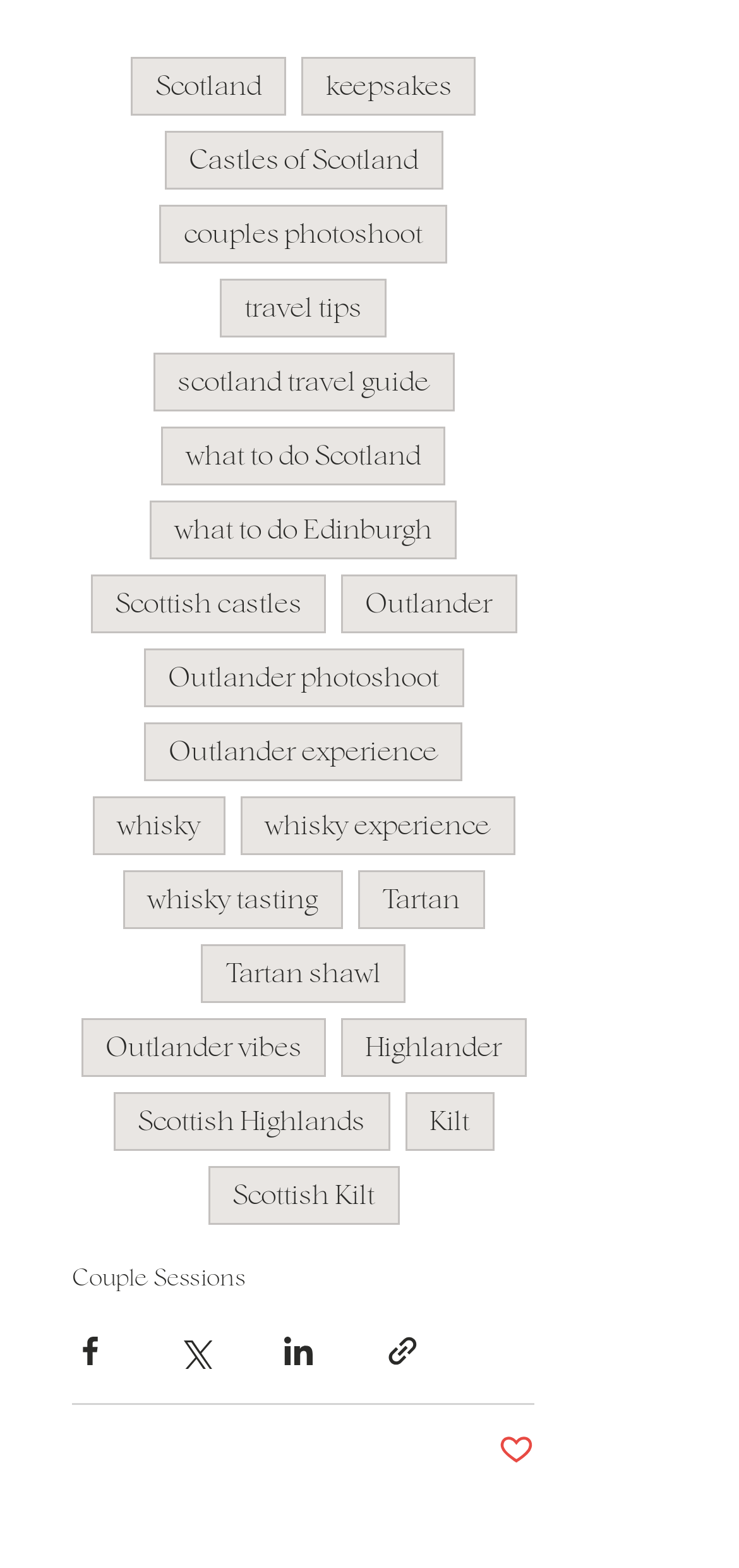Please determine the bounding box coordinates for the element that should be clicked to follow these instructions: "Share via Facebook".

[0.097, 0.85, 0.146, 0.873]